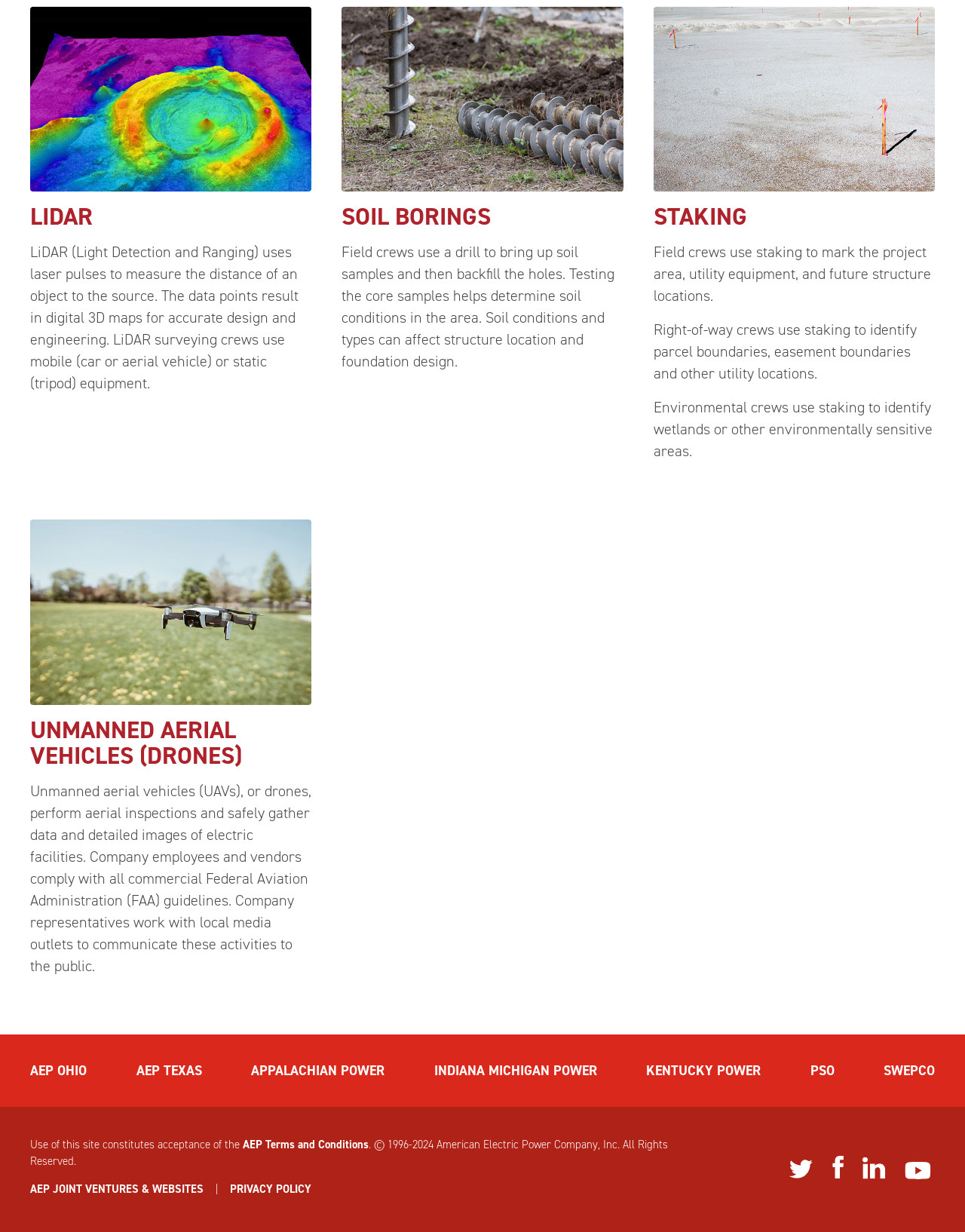Show the bounding box coordinates for the HTML element described as: "AEP Terms and Conditions".

[0.252, 0.923, 0.382, 0.935]